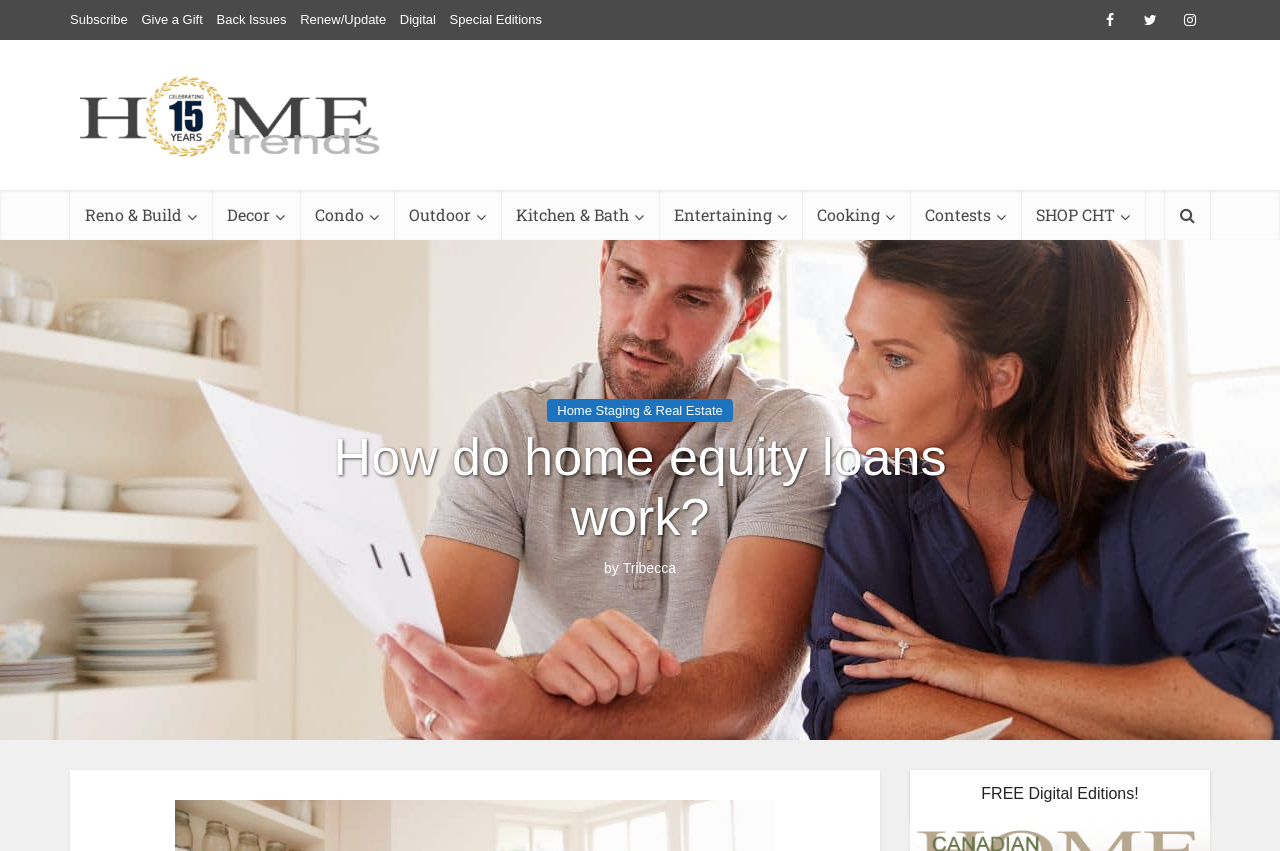Please locate the bounding box coordinates of the element's region that needs to be clicked to follow the instruction: "Read about home equity loans". The bounding box coordinates should be provided as four float numbers between 0 and 1, i.e., [left, top, right, bottom].

[0.215, 0.503, 0.785, 0.644]